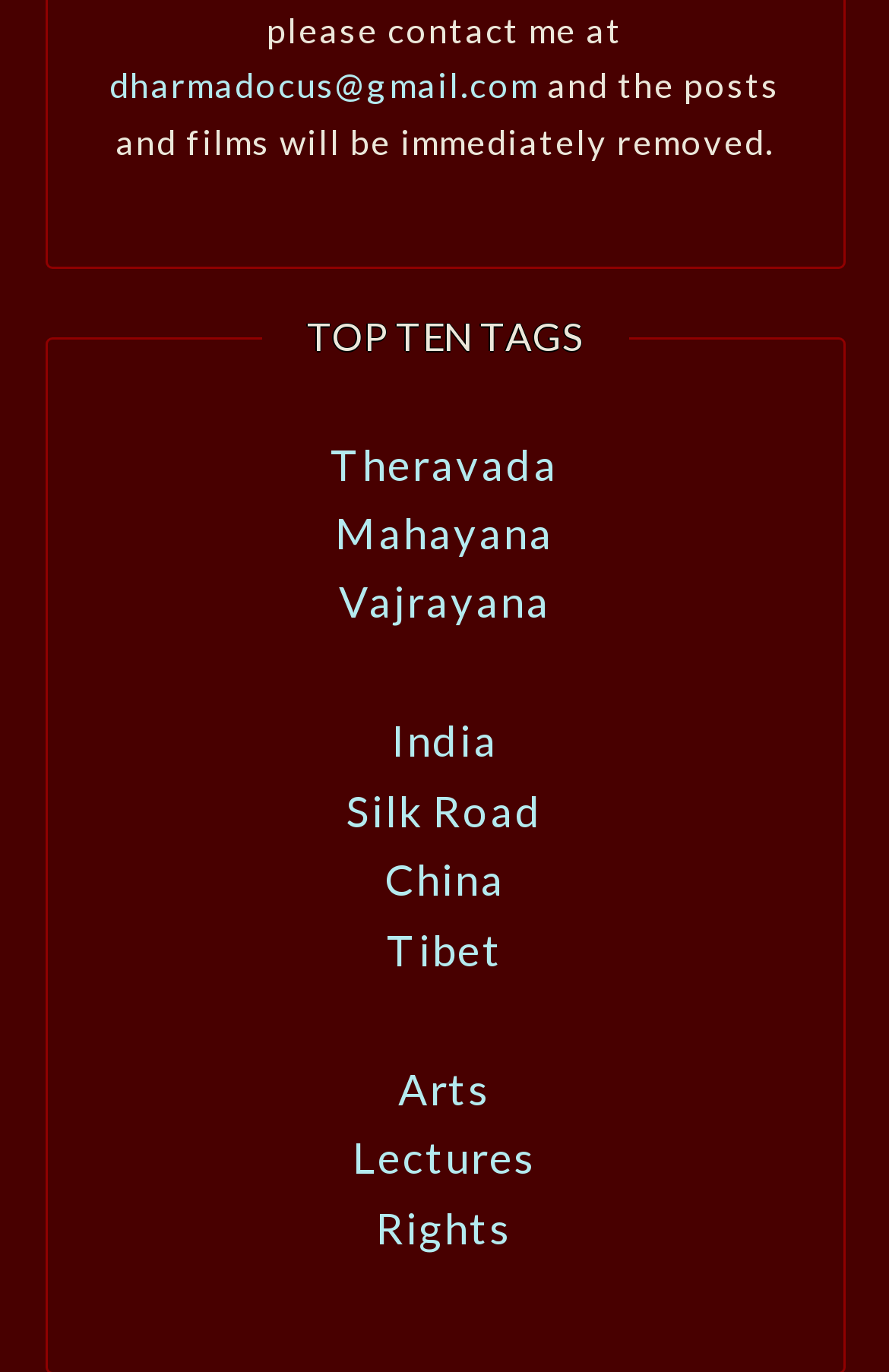Highlight the bounding box of the UI element that corresponds to this description: "Lectures".

[0.396, 0.824, 0.604, 0.862]